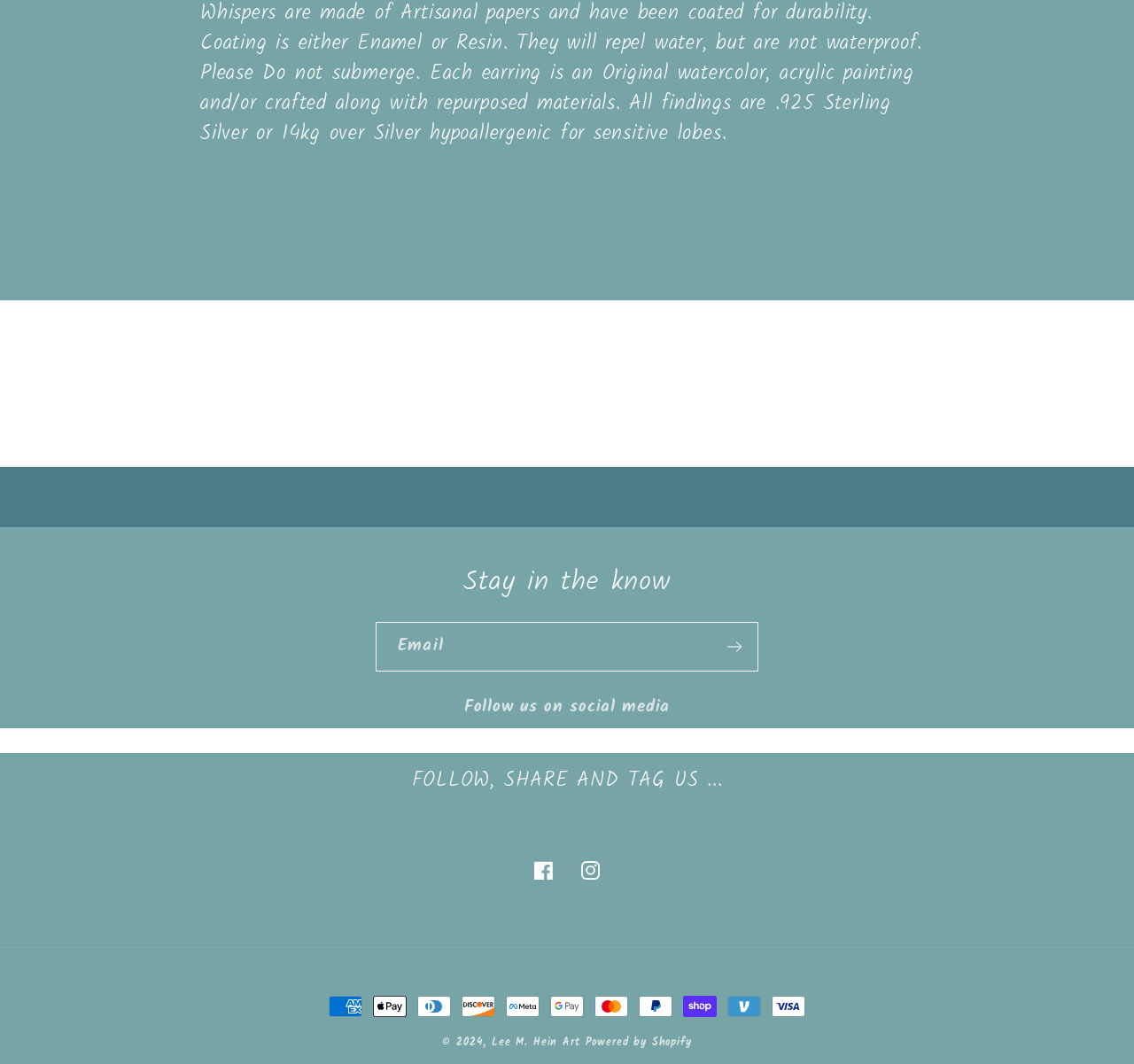Respond to the following query with just one word or a short phrase: 
How many social media platforms are listed?

2